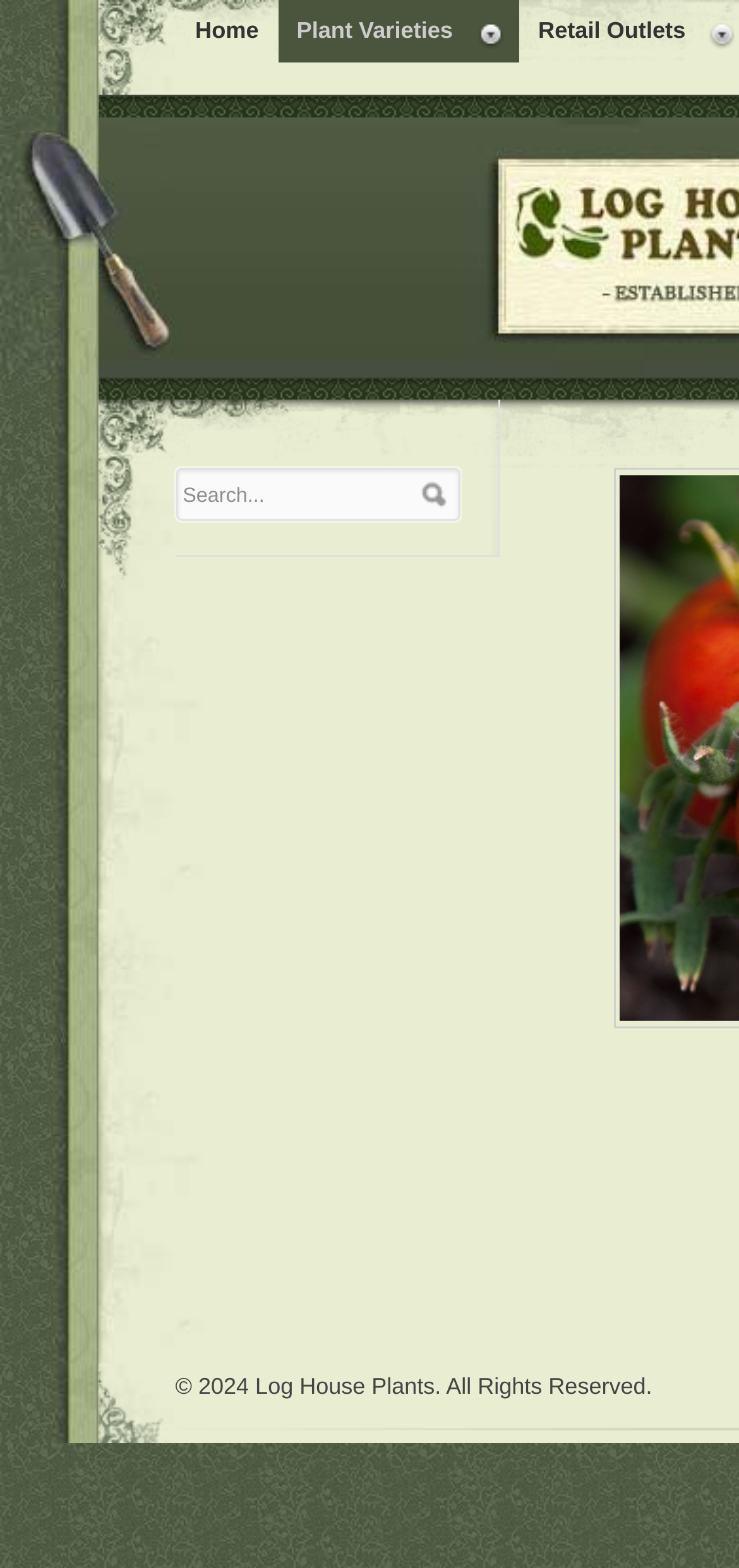Use a single word or phrase to answer the question: 
What is the first link on the top?

Home